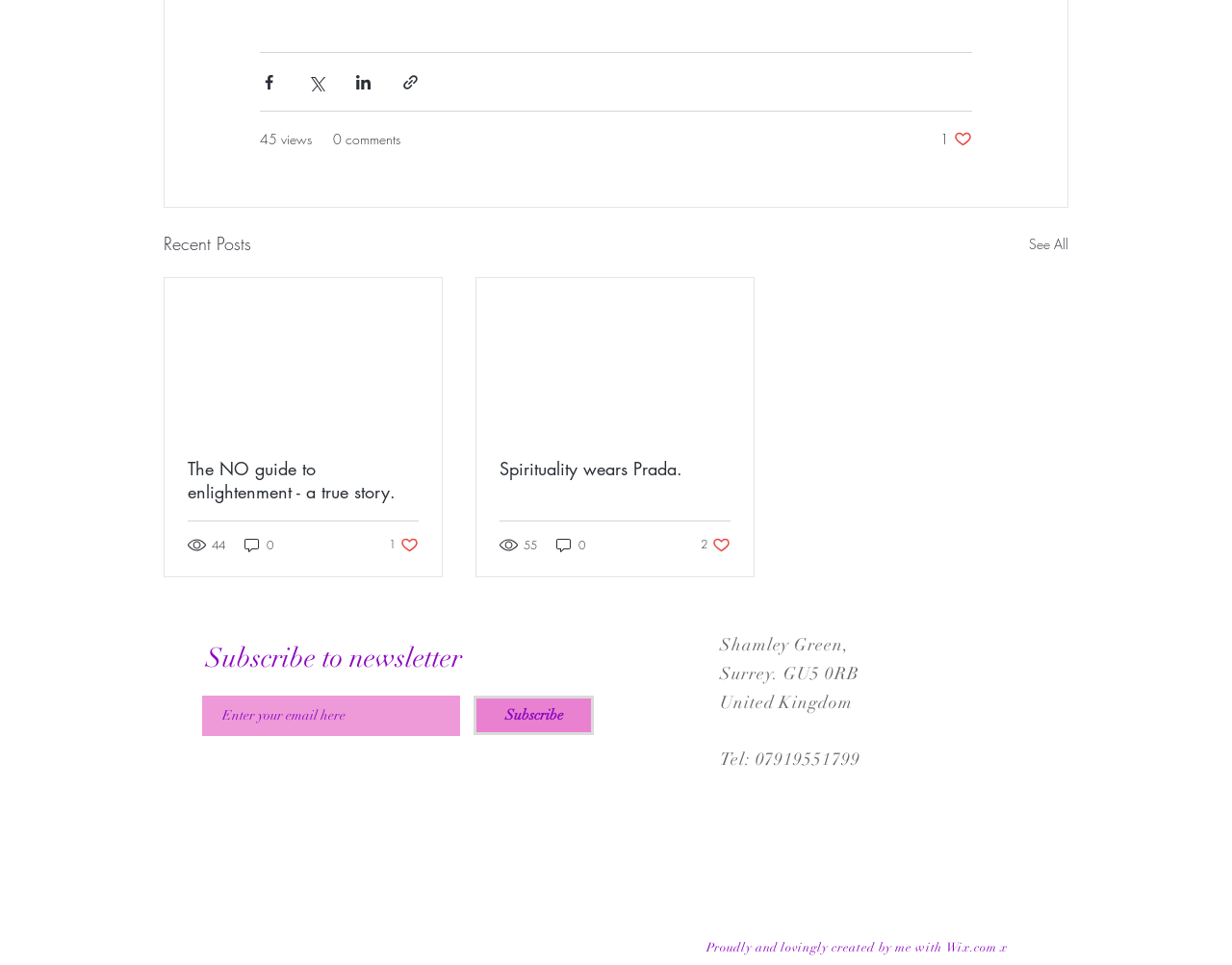Identify the bounding box coordinates of the area you need to click to perform the following instruction: "Subscribe to newsletter".

[0.167, 0.663, 0.409, 0.699]